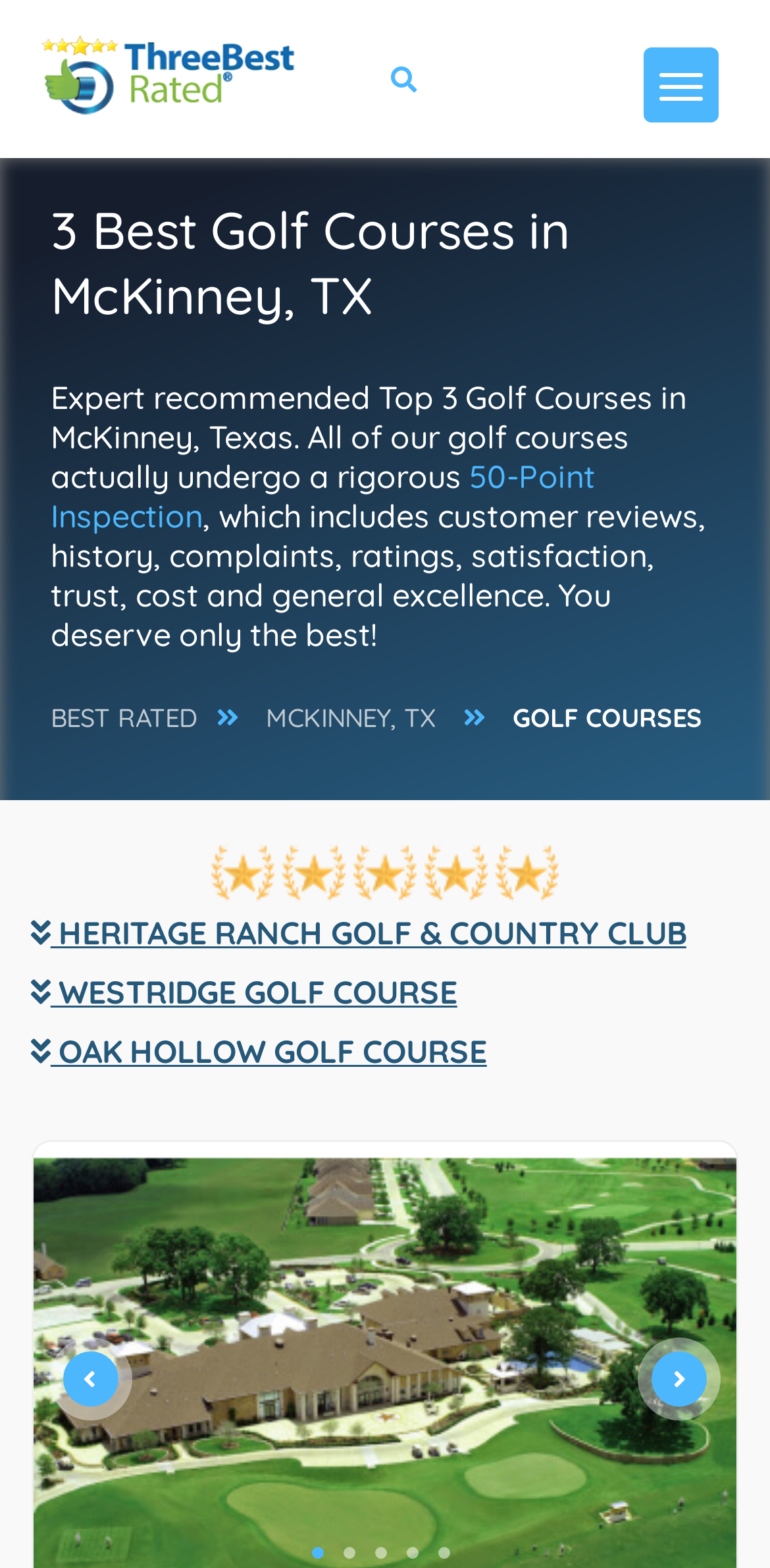Please specify the bounding box coordinates of the region to click in order to perform the following instruction: "Explore HERITAGE RANCH GOLF & COUNTRY CLUB".

[0.04, 0.582, 0.96, 0.607]